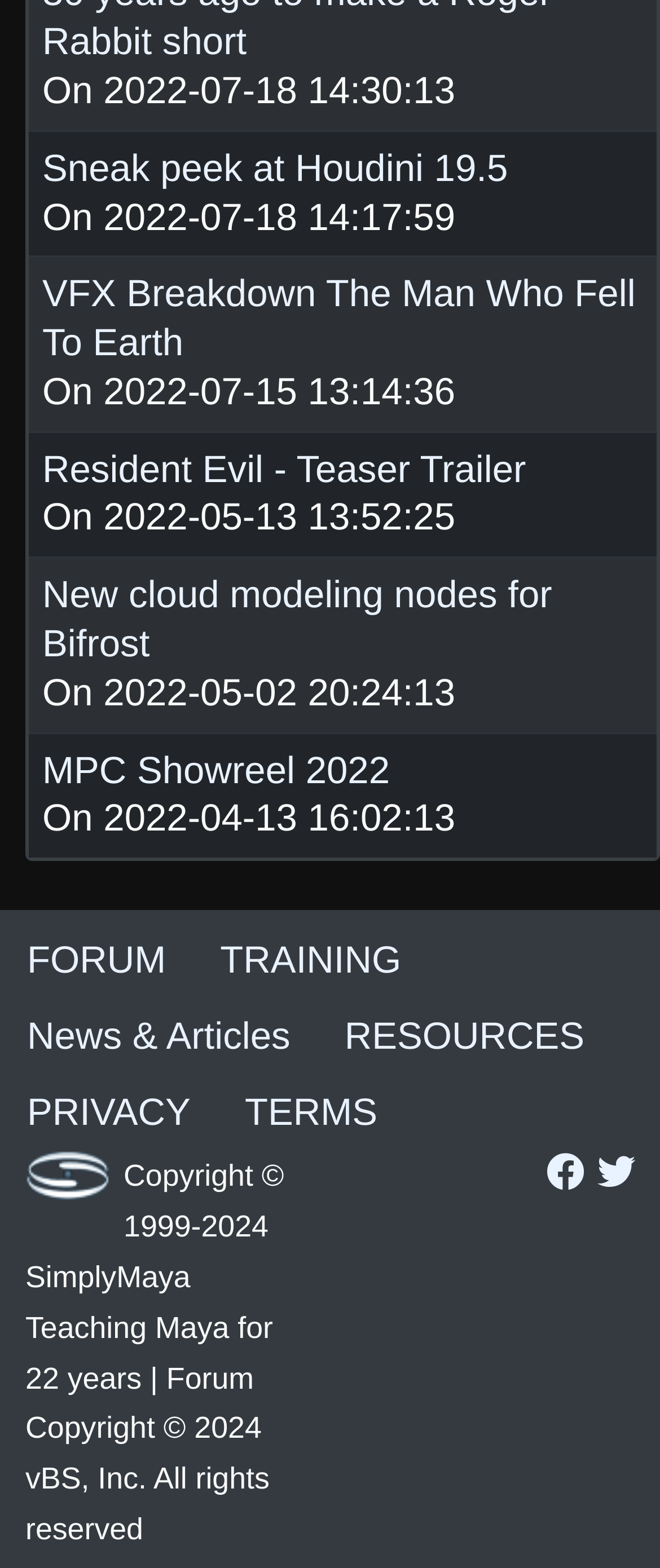Identify the bounding box coordinates for the region to click in order to carry out this instruction: "Follow the Twitter link". Provide the coordinates using four float numbers between 0 and 1, formatted as [left, top, right, bottom].

[0.885, 0.734, 0.962, 0.765]